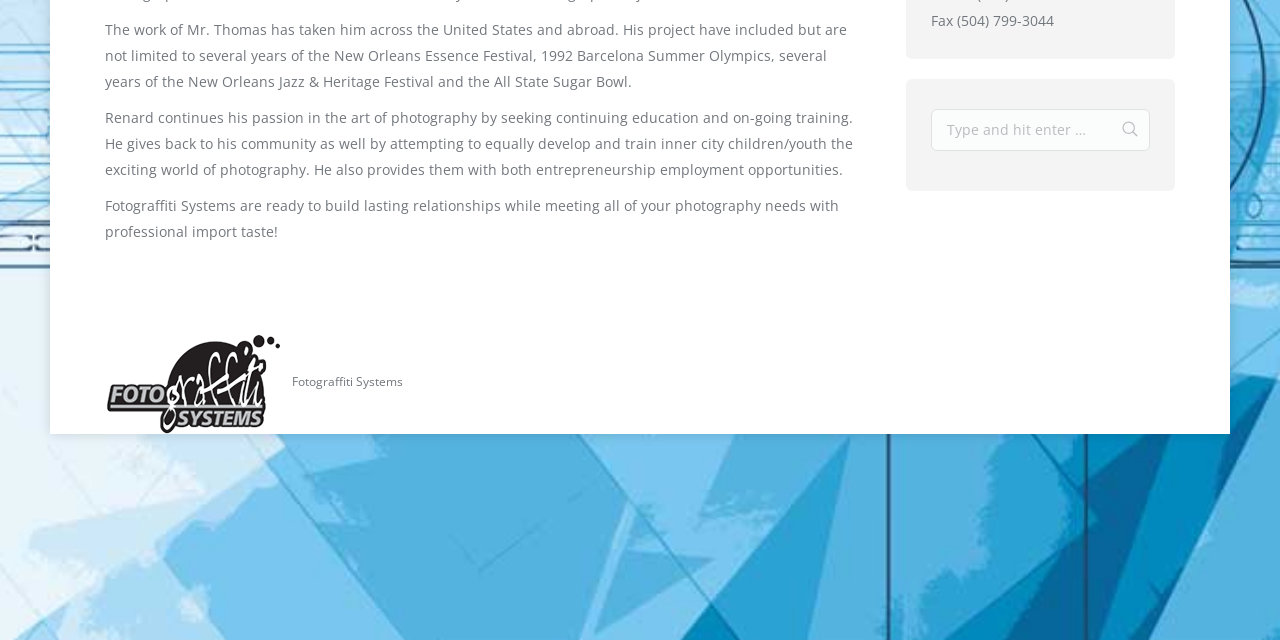Bounding box coordinates should be provided in the format (top-left x, top-left y, bottom-right x, bottom-right y) with all values between 0 and 1. Identify the bounding box for this UI element: value="Go!"

[0.866, 0.189, 0.889, 0.214]